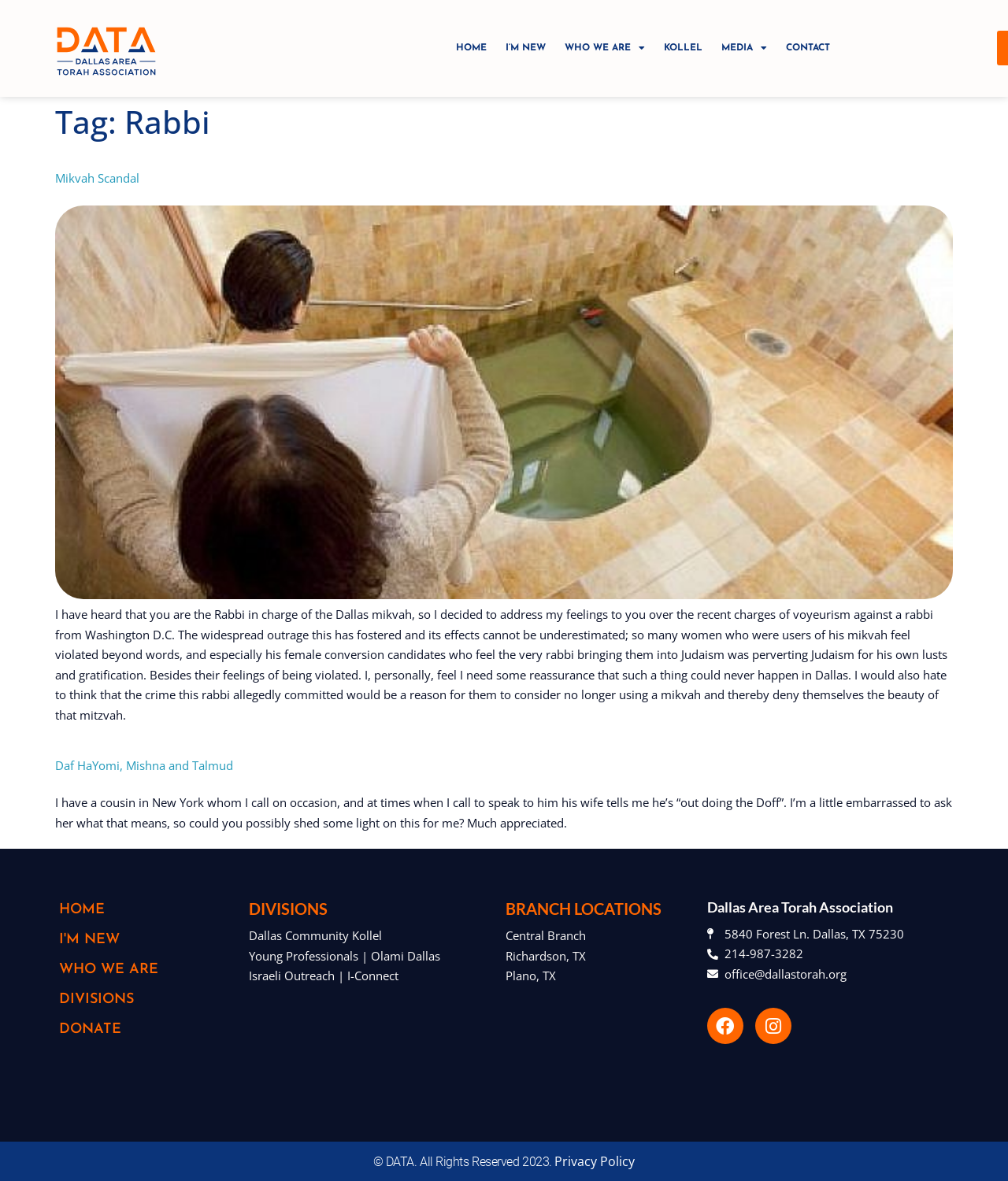What is the address of the organization?
Look at the image and provide a short answer using one word or a phrase.

5840 Forest Ln. Dallas, TX 75230